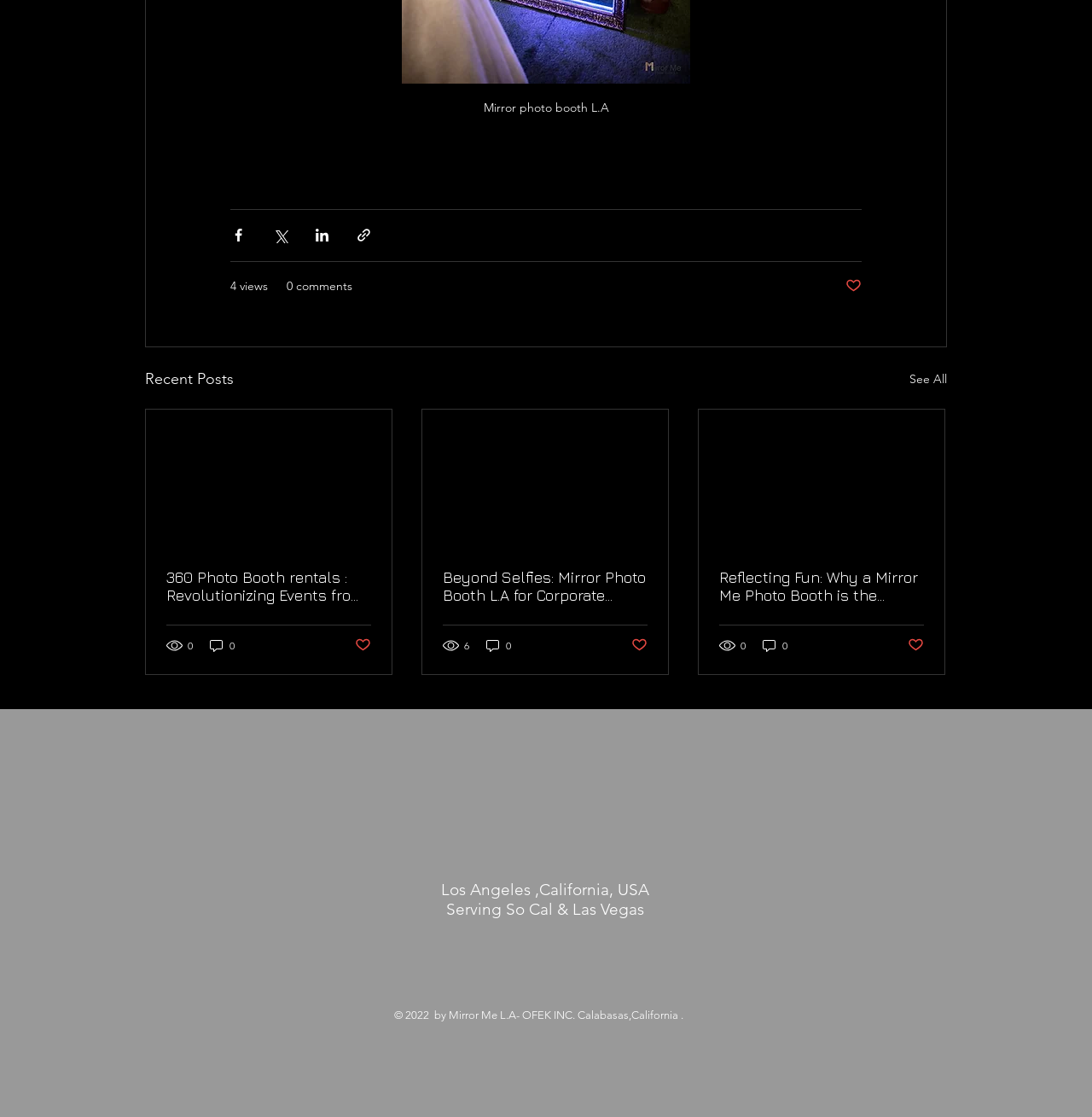How many views does the first post have?
Your answer should be a single word or phrase derived from the screenshot.

0 views